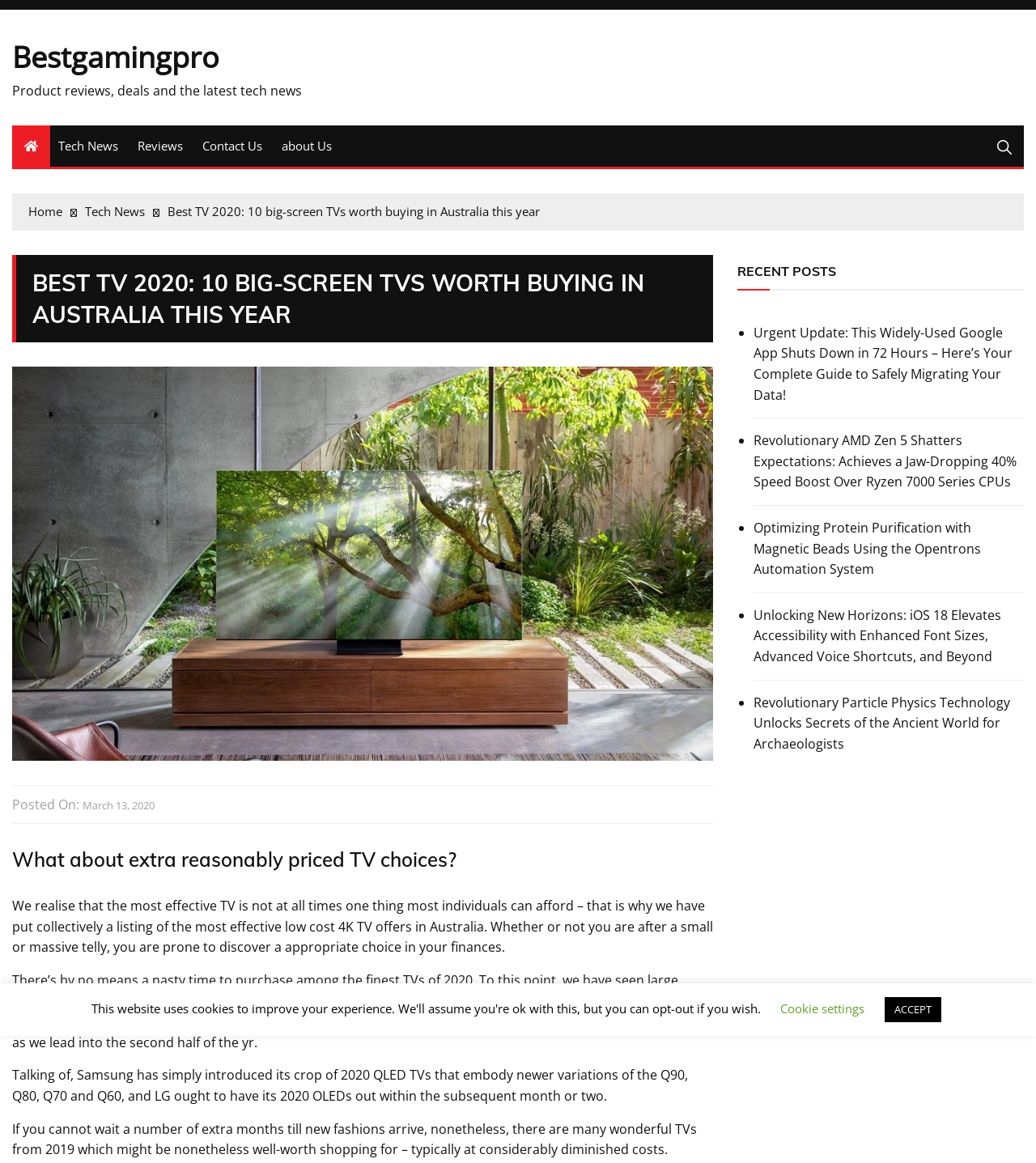Please identify the bounding box coordinates of the clickable area that will fulfill the following instruction: "View the 'Urgent Update' post". The coordinates should be in the format of four float numbers between 0 and 1, i.e., [left, top, right, bottom].

[0.727, 0.278, 0.988, 0.349]